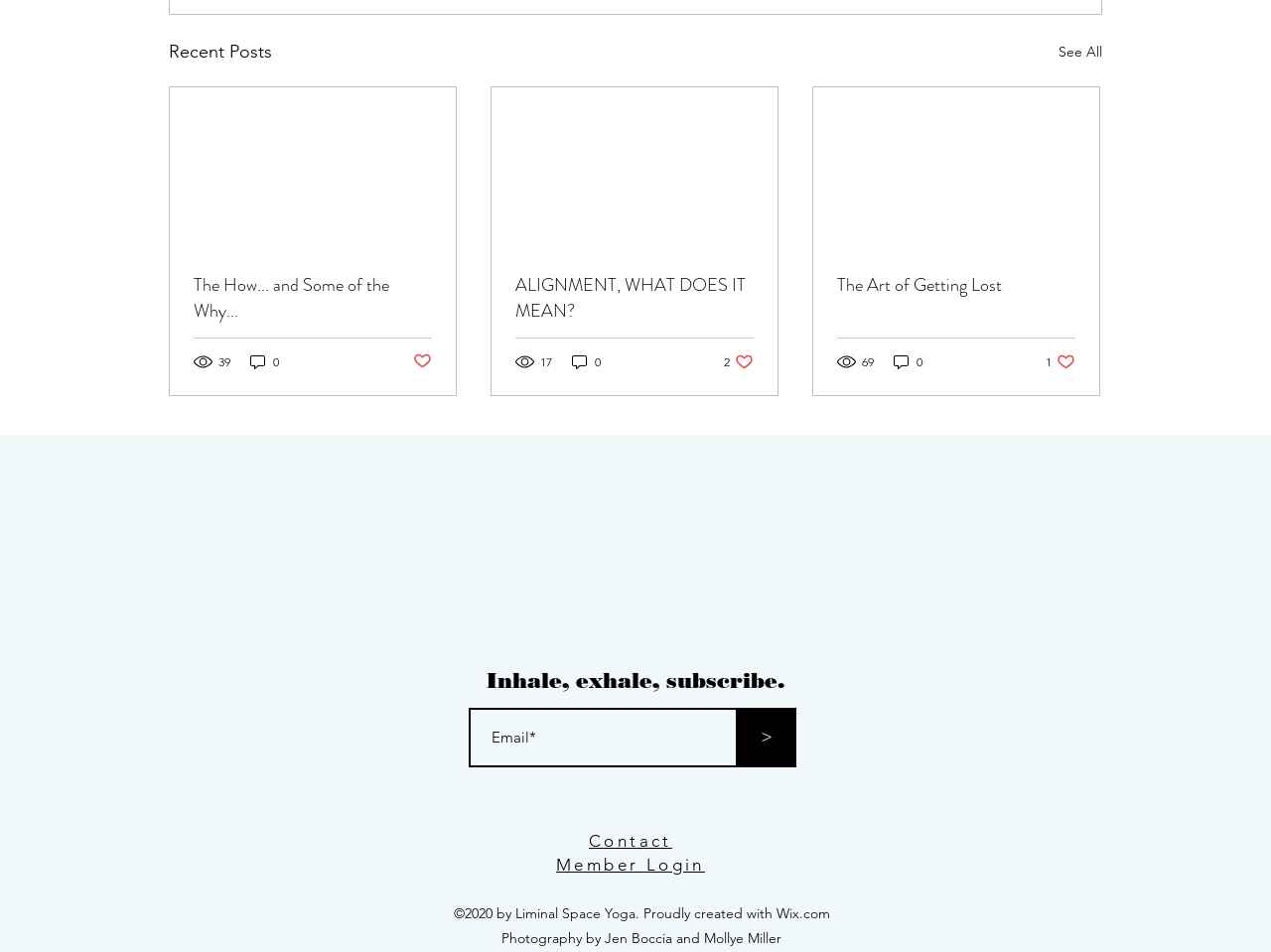Answer the question with a brief word or phrase:
What is the name of the yoga studio?

Liminal Space Yoga